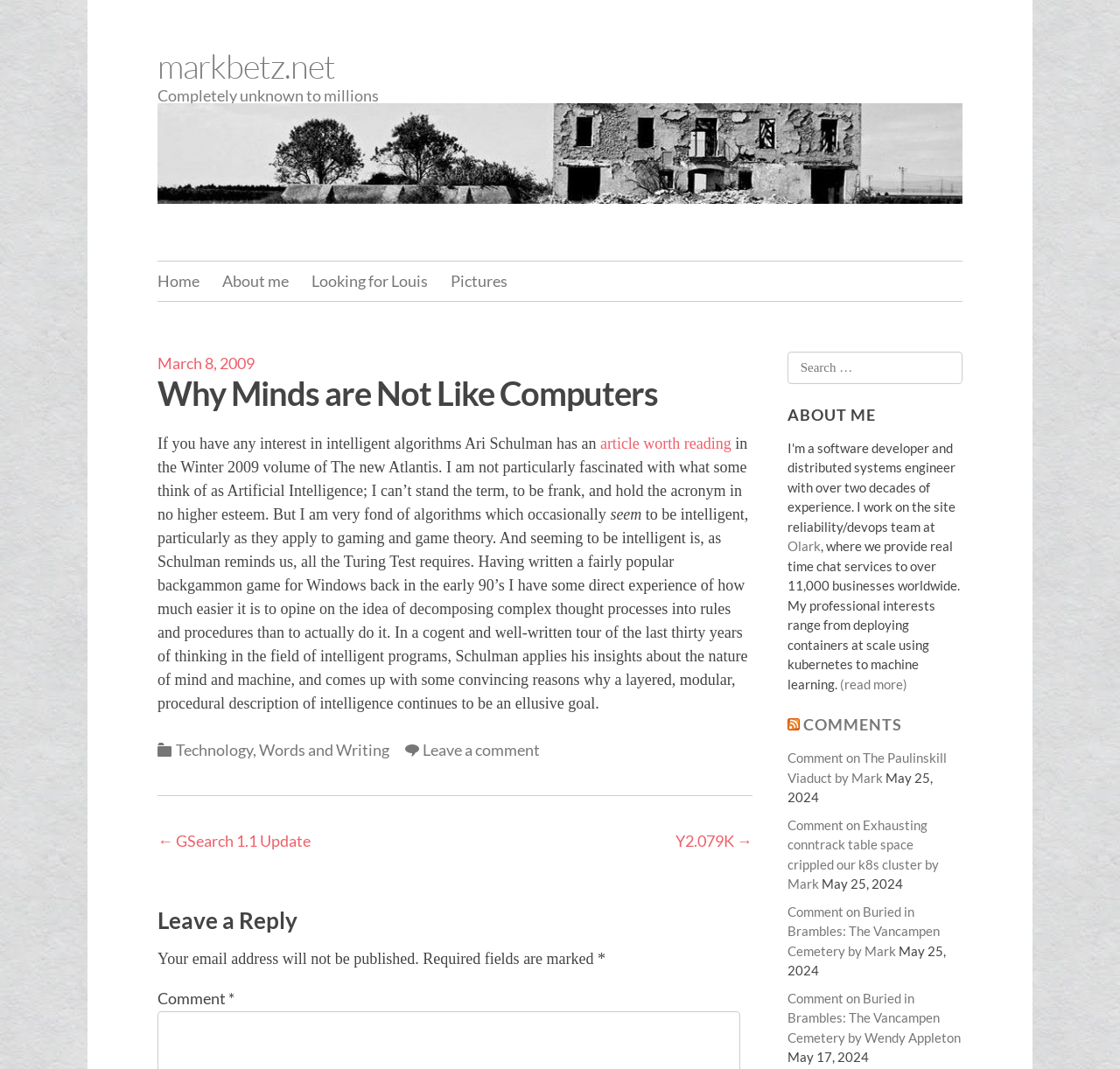Find the bounding box of the UI element described as follows: "Y2.079K →".

[0.603, 0.777, 0.672, 0.795]